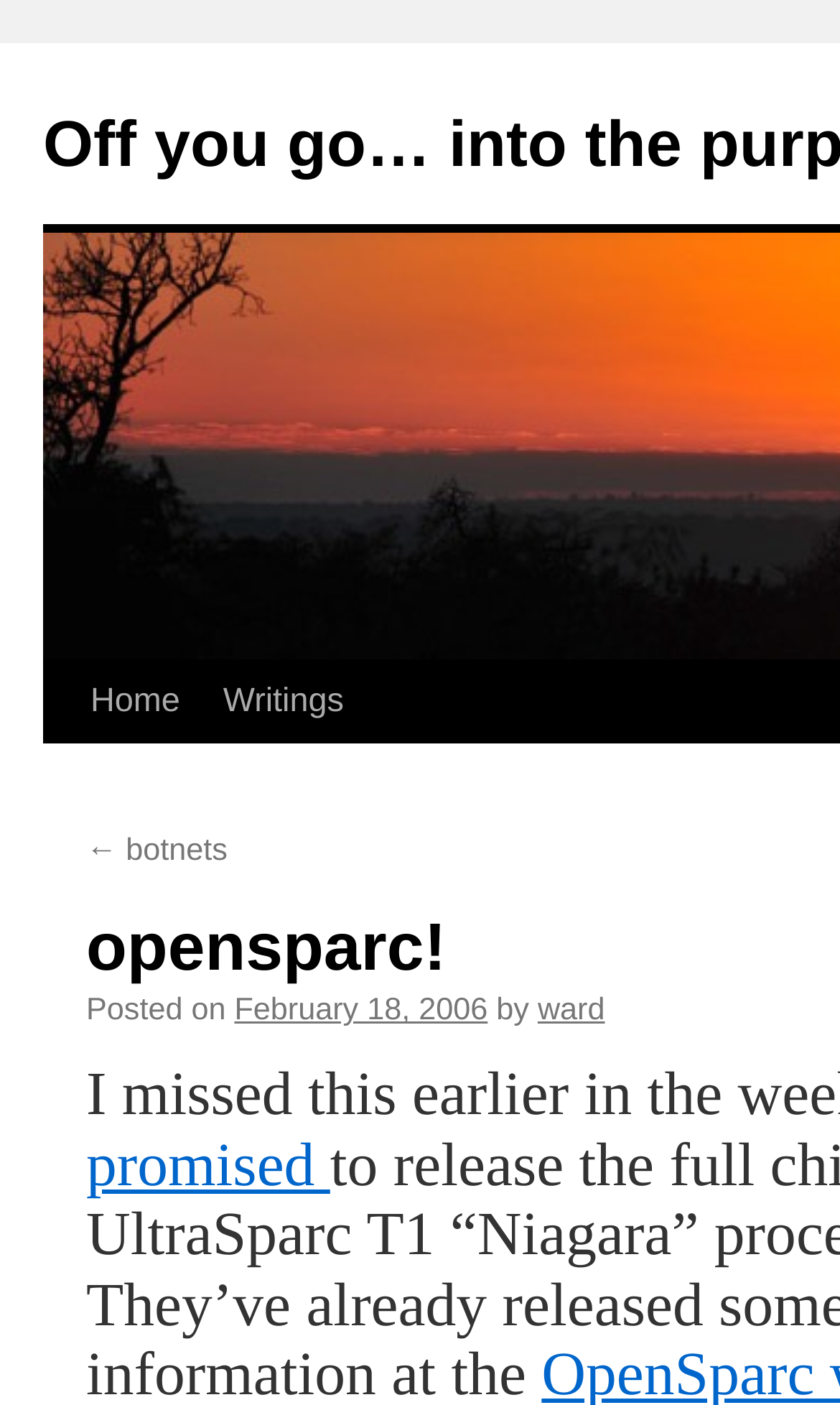Explain the webpage in detail.

The webpage appears to be a blog post or article page. At the top, there are two main navigation links, "Home" and "Writings", positioned side by side, with "Home" on the left and "Writings" on the right. 

Below these navigation links, there is a section that seems to be related to a specific blog post. This section contains a link "← botnets" on the left, followed by a static text "Posted on" and a link "February 18, 2006" on the right. 

Further down, there is another line of text that includes a static text "by" and a link "ward" on the right. 

The main content of the page appears to start with a link "promised", which is positioned below the previous section. The meta description suggests that the article is about Sun's promise to release the full chip design for their new UltraSparc T1 "Niagara" processors.